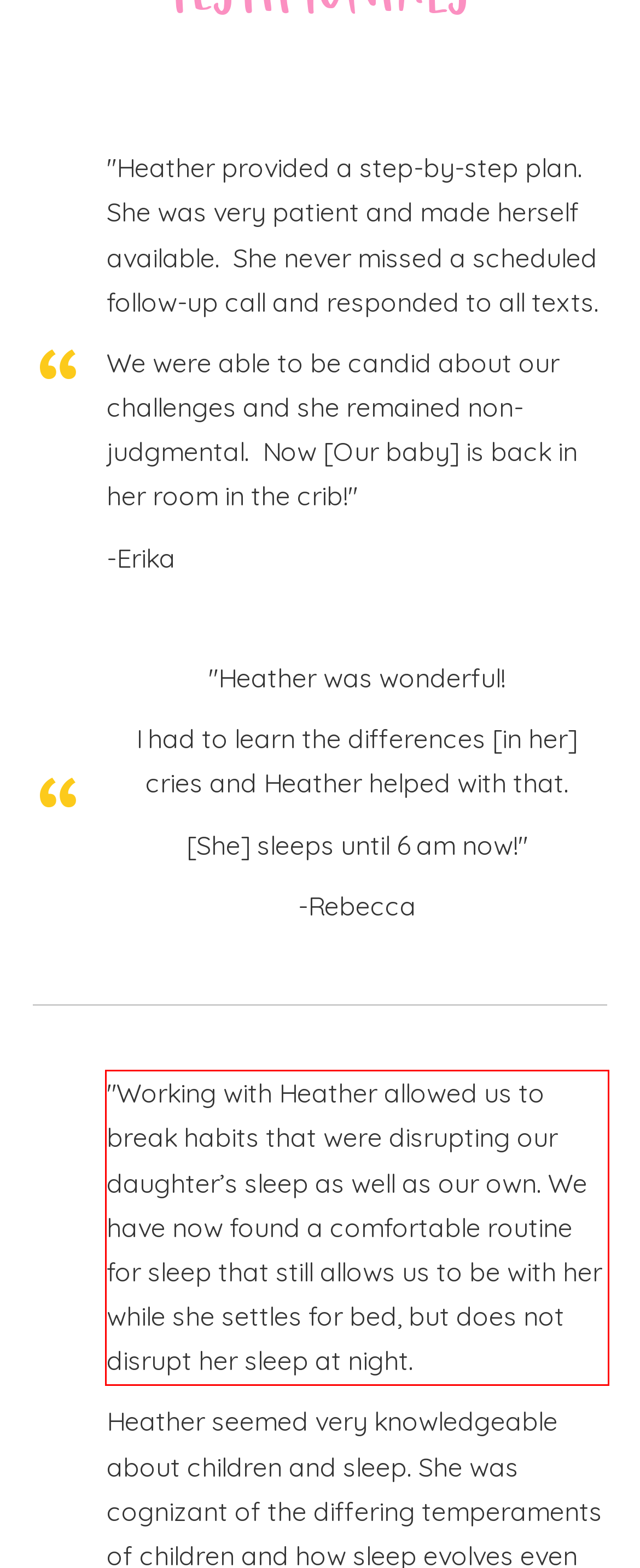The screenshot you have been given contains a UI element surrounded by a red rectangle. Use OCR to read and extract the text inside this red rectangle.

"Working with Heather allowed us to break habits that were disrupting our daughter’s sleep as well as our own. We have now found a comfortable routine for sleep that still allows us to be with her while she settles for bed, but does not disrupt her sleep at night.